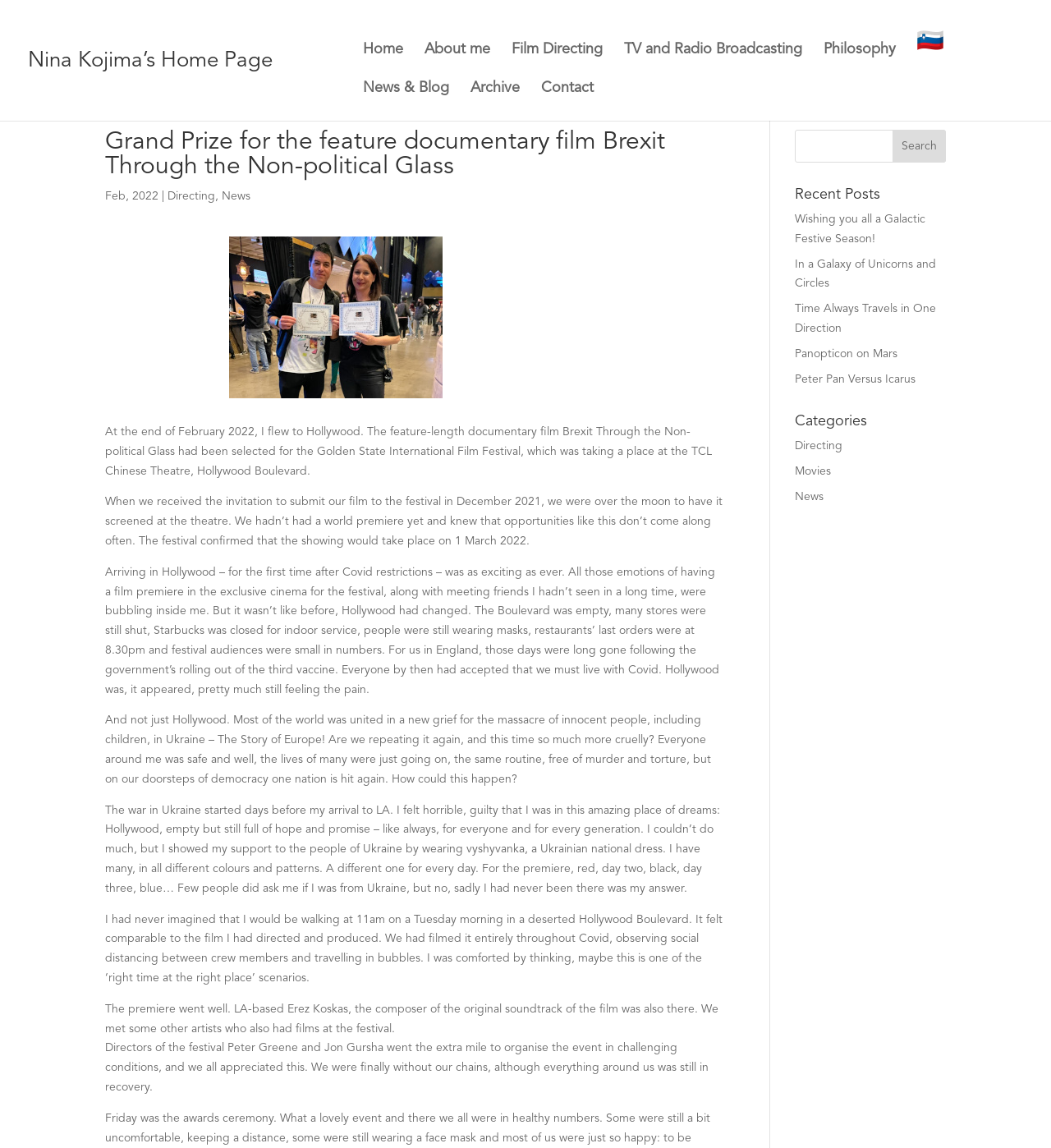Please identify the bounding box coordinates of the clickable element to fulfill the following instruction: "Go to the 'Blogs' page". The coordinates should be four float numbers between 0 and 1, i.e., [left, top, right, bottom].

None